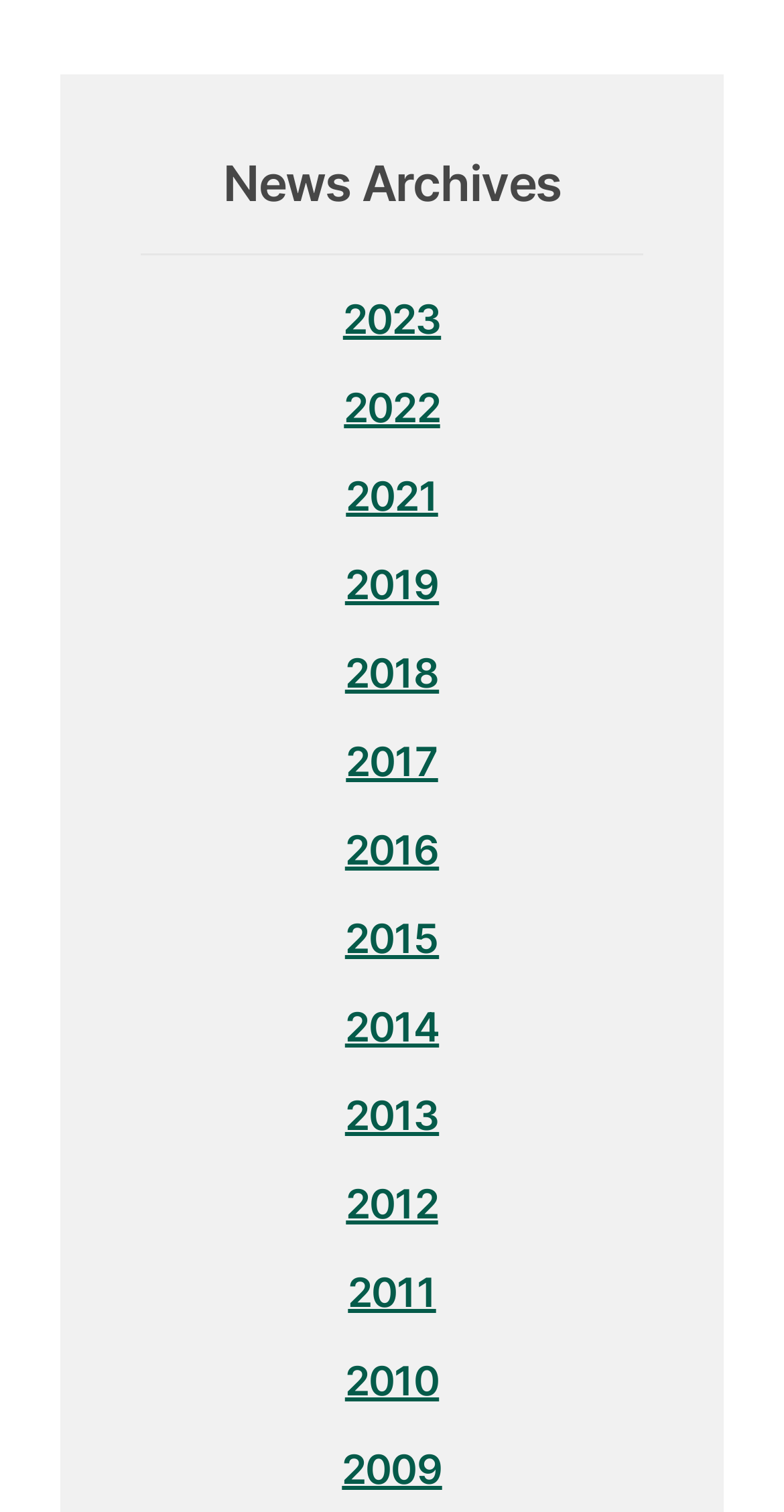Specify the bounding box coordinates for the region that must be clicked to perform the given instruction: "View Icon Set".

None